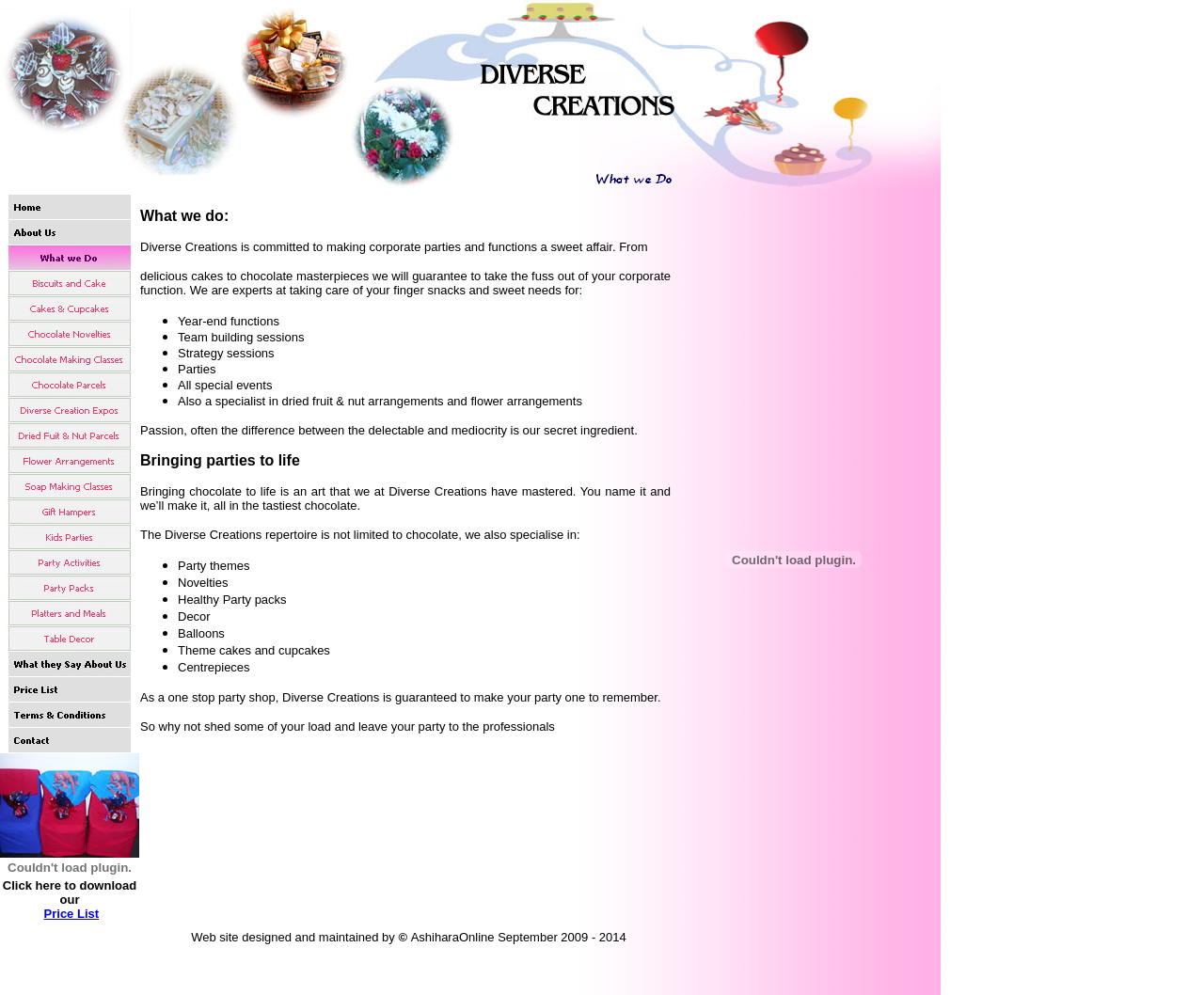Describe the webpage in detail, including text, images, and layout.

This webpage is about Diverse Creations, a company that specializes in bringing parties to life with their delicious cakes, chocolate masterpieces, and other sweet treats. The page is divided into sections, with a banner at the top featuring three images: "banner side 2b", "banner side 2a", and "What we Do".

Below the banner, there is a section that describes the company's services, including hiring tables and chair covers, and a call-to-action to download their price list. This section is accompanied by a table with a navigation menu that lists various services offered by the company, such as biscuits and cakes, chocolate novelties, and flower arrangements.

The navigation menu is located at the top-left corner of the page, with 11 menu items that are arranged in a vertical column. Each menu item is a link that corresponds to a specific service offered by the company.

The main content of the page is a descriptive text that explains the company's mission and services. It highlights their expertise in taking care of finger snacks and sweet needs for various events, including year-end functions, team building sessions, and parties. The text also mentions their specialty in dried fruit and nut arrangements and flower arrangements.

There are no images on the page besides the three banner images at the top and the small icons accompanying each menu item in the navigation menu. The overall layout of the page is clean and easy to navigate, with a clear hierarchy of information.